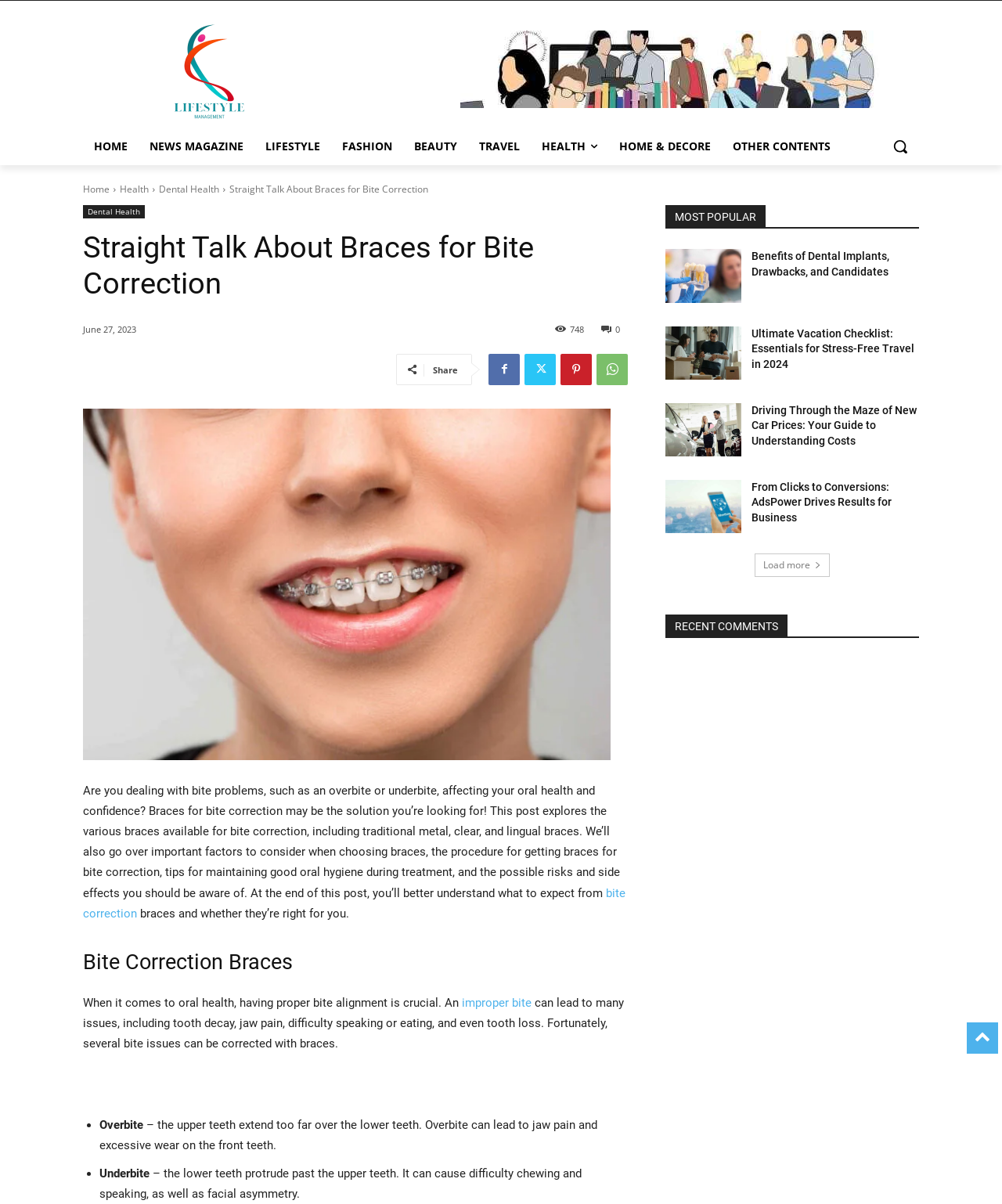Determine the bounding box coordinates of the clickable region to execute the instruction: "Read the 'Straight Talk About Braces for Bite Correction' article". The coordinates should be four float numbers between 0 and 1, denoted as [left, top, right, bottom].

[0.229, 0.152, 0.427, 0.163]